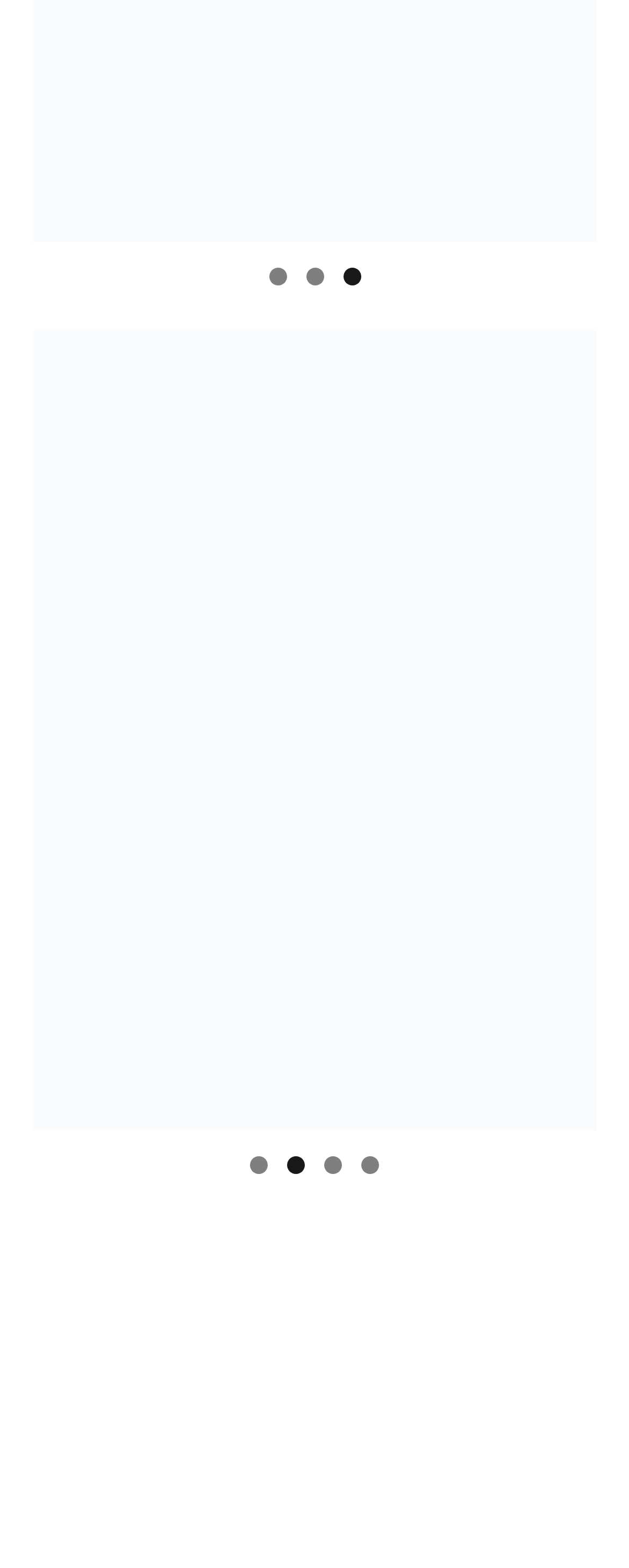Can you give a detailed response to the following question using the information from the image? What is the email address on the first slide?

I found the email address by looking at the link element inside the list item labeled 'slide-38996', which is a slide in the first slideshow.